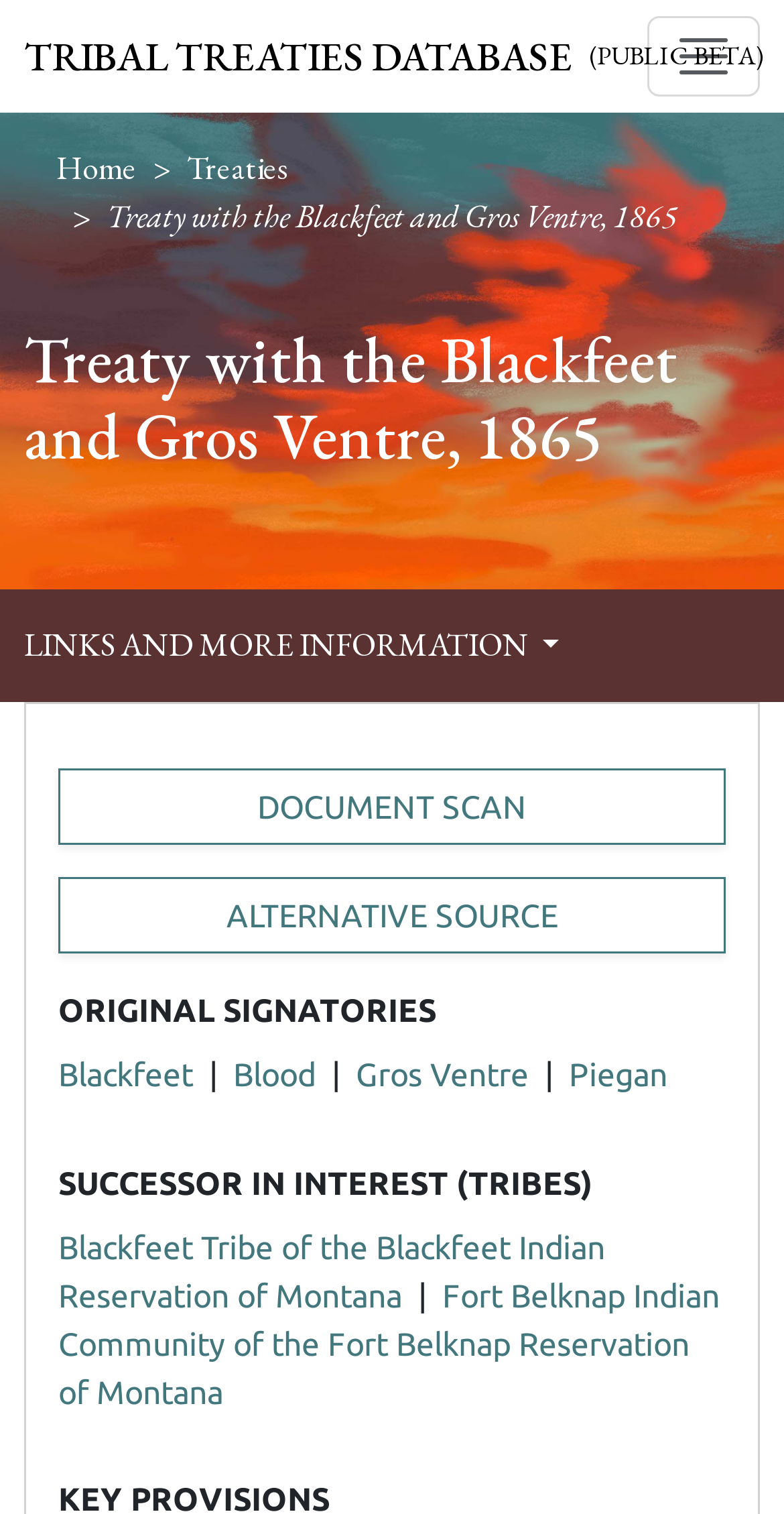Identify the bounding box coordinates of the clickable region necessary to fulfill the following instruction: "View document scan". The bounding box coordinates should be four float numbers between 0 and 1, i.e., [left, top, right, bottom].

[0.074, 0.507, 0.926, 0.558]